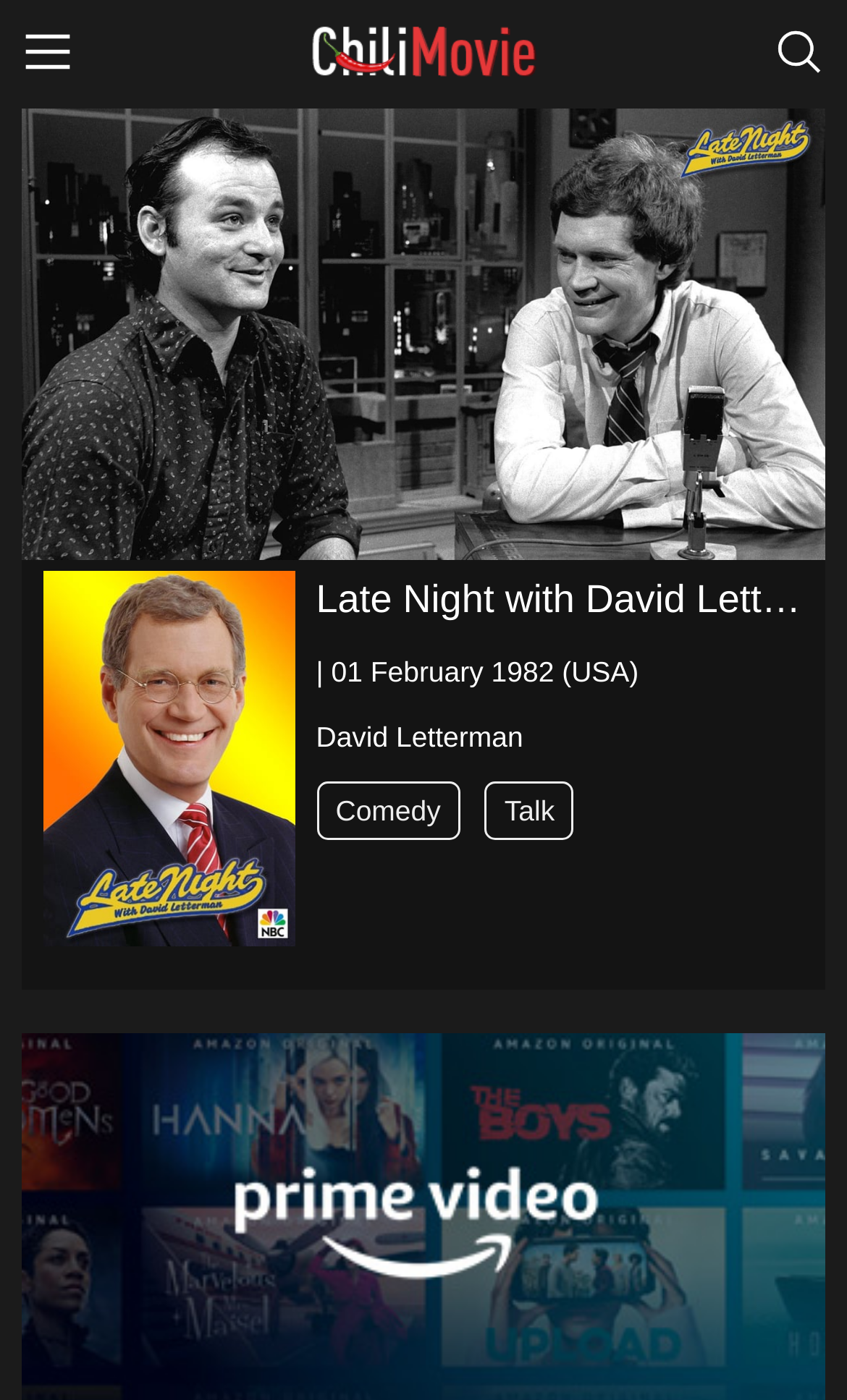Identify and provide the bounding box coordinates of the UI element described: "Talk". The coordinates should be formatted as [left, top, right, bottom], with each number being a float between 0 and 1.

[0.572, 0.558, 0.678, 0.6]